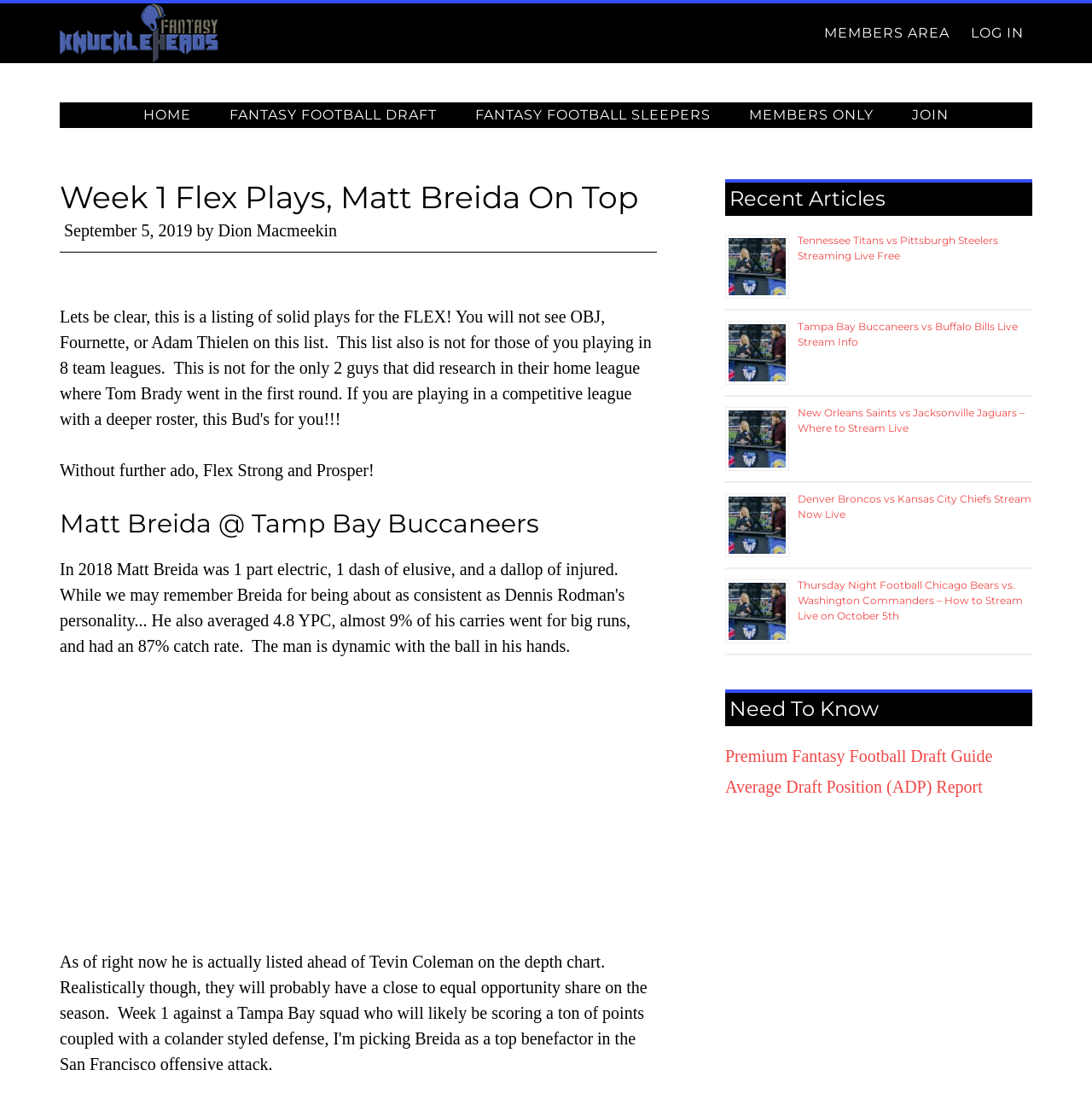Provide the bounding box coordinates of the UI element that matches the description: "Home".

[0.116, 0.093, 0.191, 0.116]